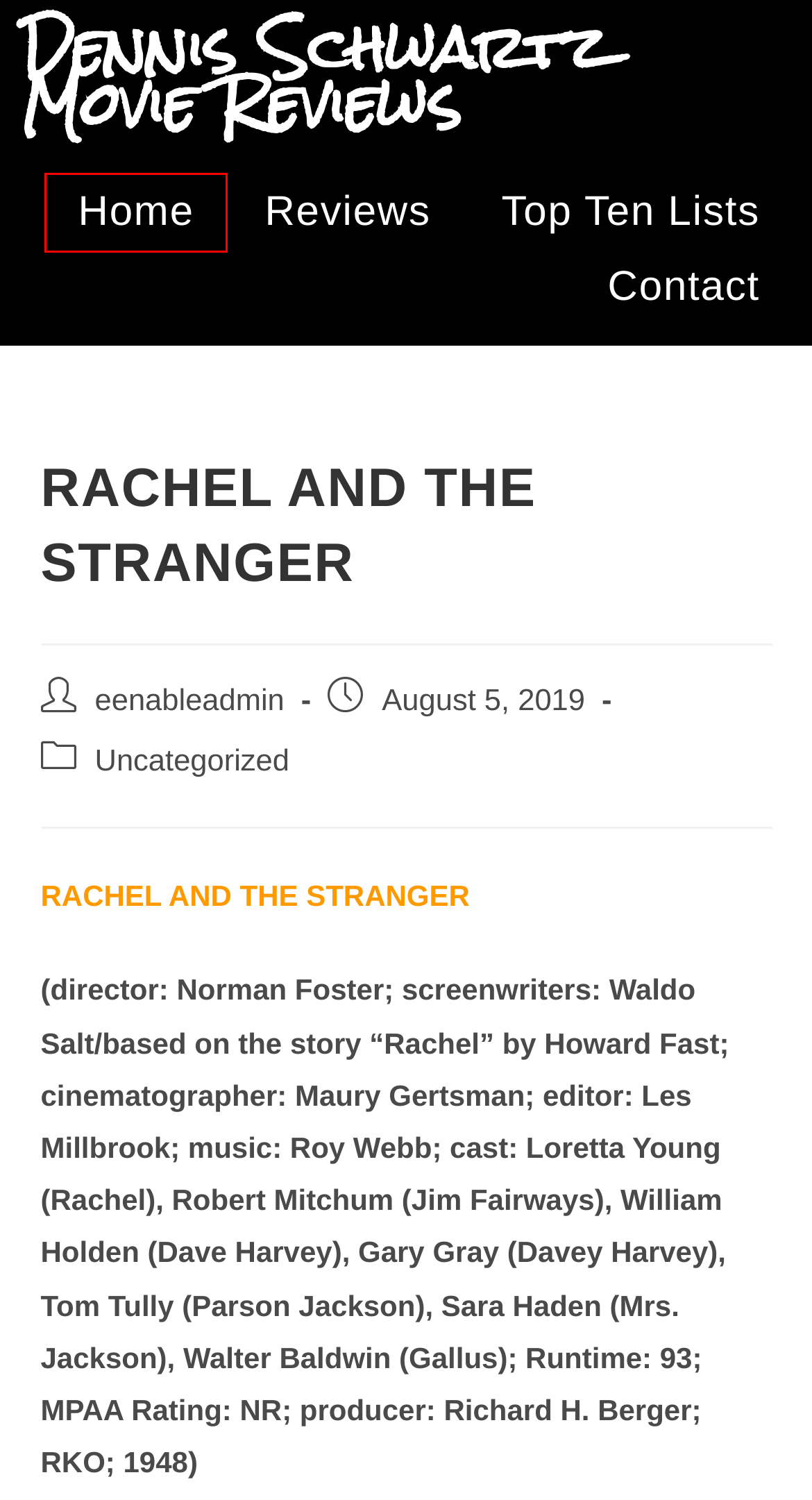You are provided with a screenshot of a webpage that includes a red rectangle bounding box. Please choose the most appropriate webpage description that matches the new webpage after clicking the element within the red bounding box. Here are the candidates:
A. BAND OF OUTSIDERS – Dennis Schwartz Reviews
B. Reviews – Dennis Schwartz Reviews
C. Dennis Schwartz Reviews – Dennis Schwartz Reviews
D. Top Ten Lists – Dennis Schwartz Reviews
E. Contact – Dennis Schwartz Reviews
F. eenableadmin – Dennis Schwartz Reviews
G. Uncategorized – Dennis Schwartz Reviews
H. YOU HURT MY FEELINGS – Dennis Schwartz Reviews

C